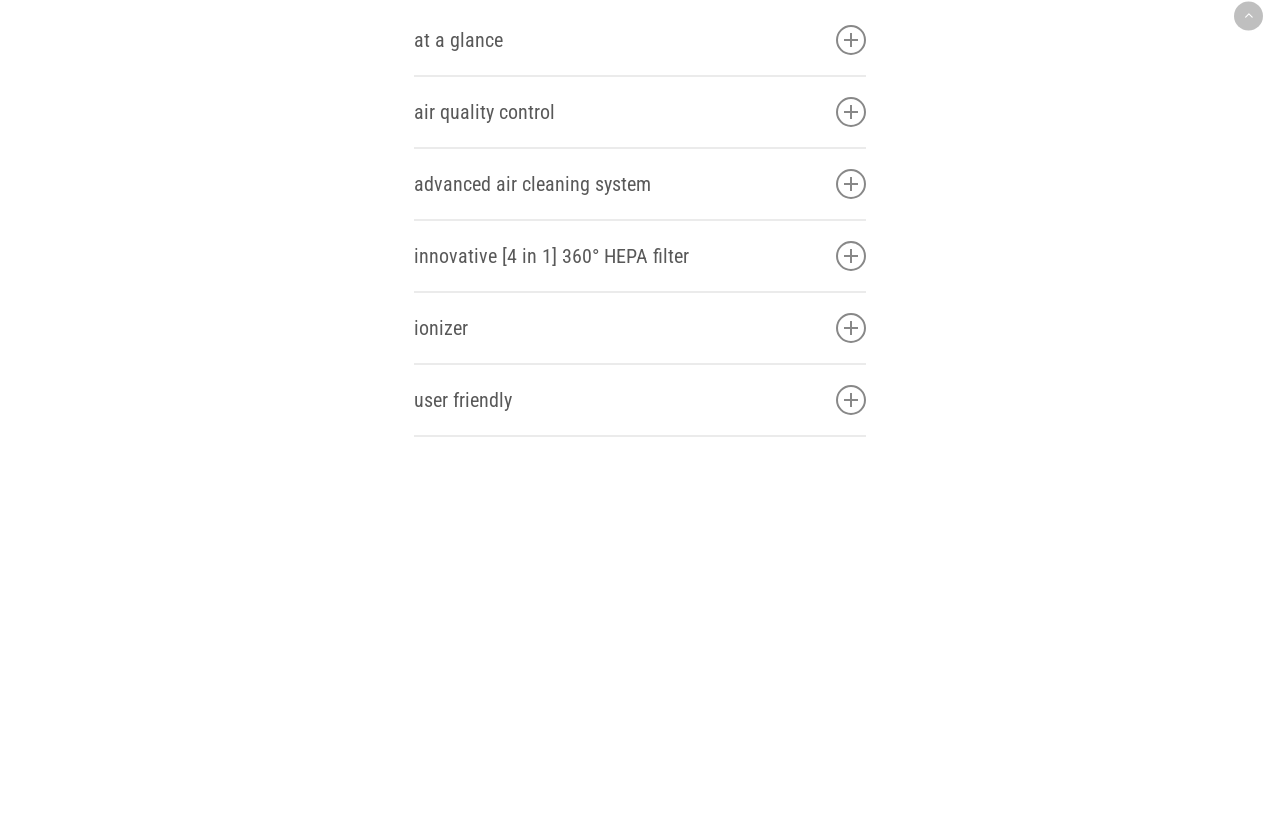Identify the bounding box coordinates for the UI element described as follows: advanced air cleaning system. Use the format (top-left x, top-left y, bottom-right x, bottom-right y) and ensure all values are floating point numbers between 0 and 1.

[0.323, 0.179, 0.677, 0.264]